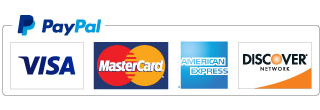Describe all the elements in the image extensively.

The image features the PayPal acceptance mark, prominently displaying the logos of various credit card brands accepted for transactions. Featured logos include Visa, MasterCard, American Express, and Discover, assuring customers of flexible payment options. This illustration is typically used to enhance trust and reliability, signaling to users that they can conveniently make purchases using these major credit cards through PayPal. The design emphasizes security and consumer choice, crucial factors in online financial transactions.